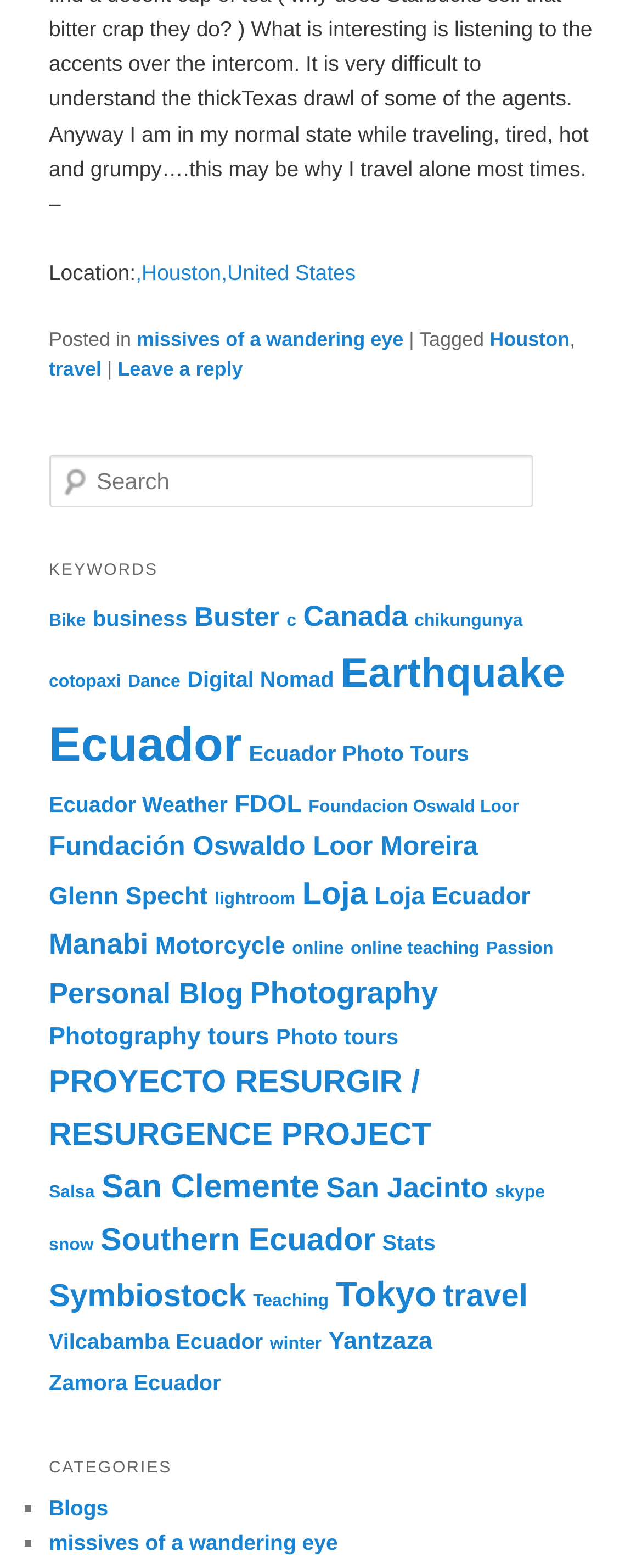How many items are tagged with 'Earthquake'?
Can you offer a detailed and complete answer to this question?

The answer can be found in the 'KEYWORDS' section, where it lists 'Earthquake (19 items)'.